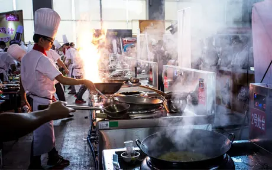Deliver an in-depth description of the image, highlighting major points.

The image depicts a bustling commercial kitchen environment where chefs are actively preparing dishes. One chef in the foreground, wearing a traditional white chef's uniform and a tall hat, skillfully maneuvers a wok, creating a dramatic flame as he tosses ingredients. The kitchen is filled with heavy steam, indicating several dishes are being cooked simultaneously. Various industrial cooking equipment, including multiple woks and an array of induction cookers, enhance the scene's dynamic nature. The background is dotted with other chefs and culinary activity, emphasizing the lively atmosphere typical of a commercial cooking setting. This vibrant image captures the essence of culinary expertise and the art of cooking in a professional environment.